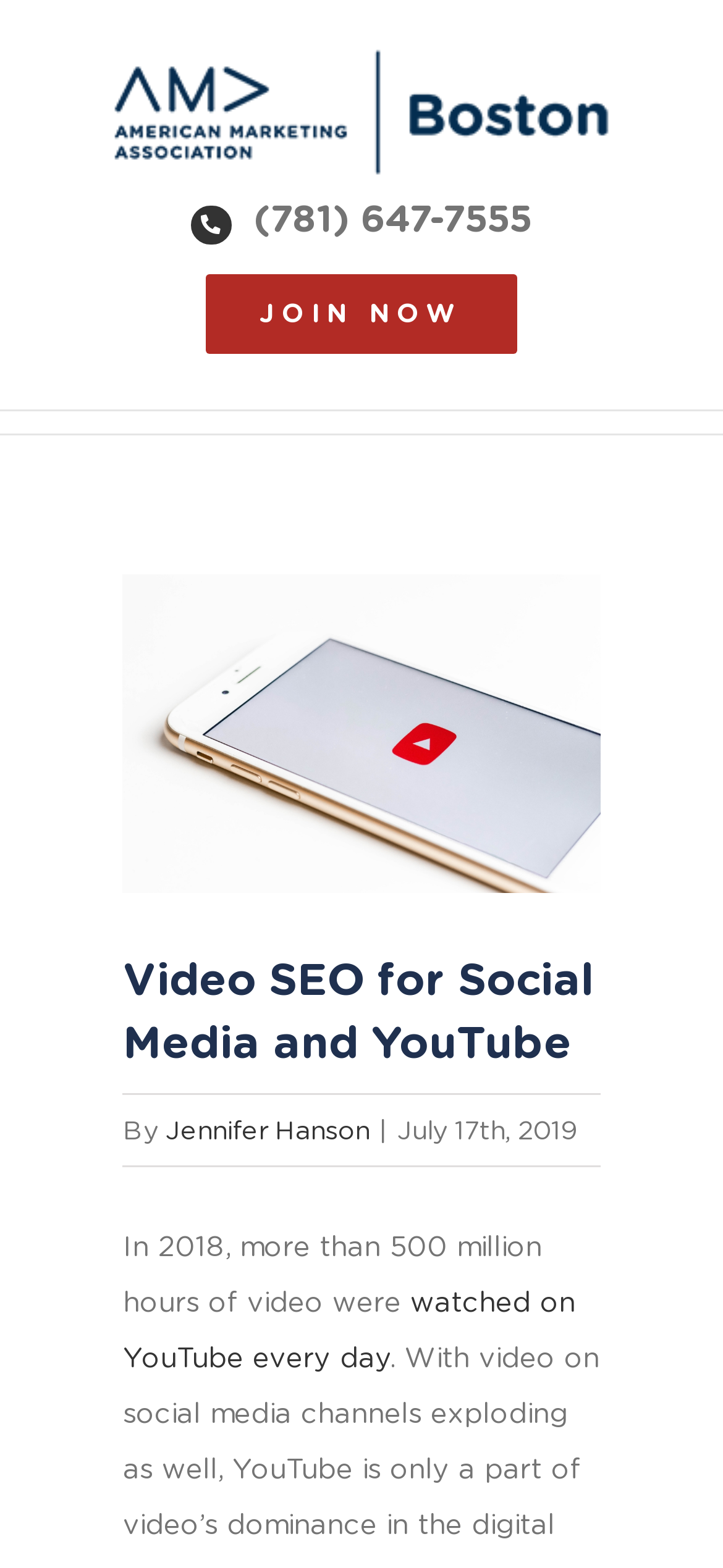Provide a brief response to the question below using one word or phrase:
What is the logo on the top left corner?

AMA Boston Logo